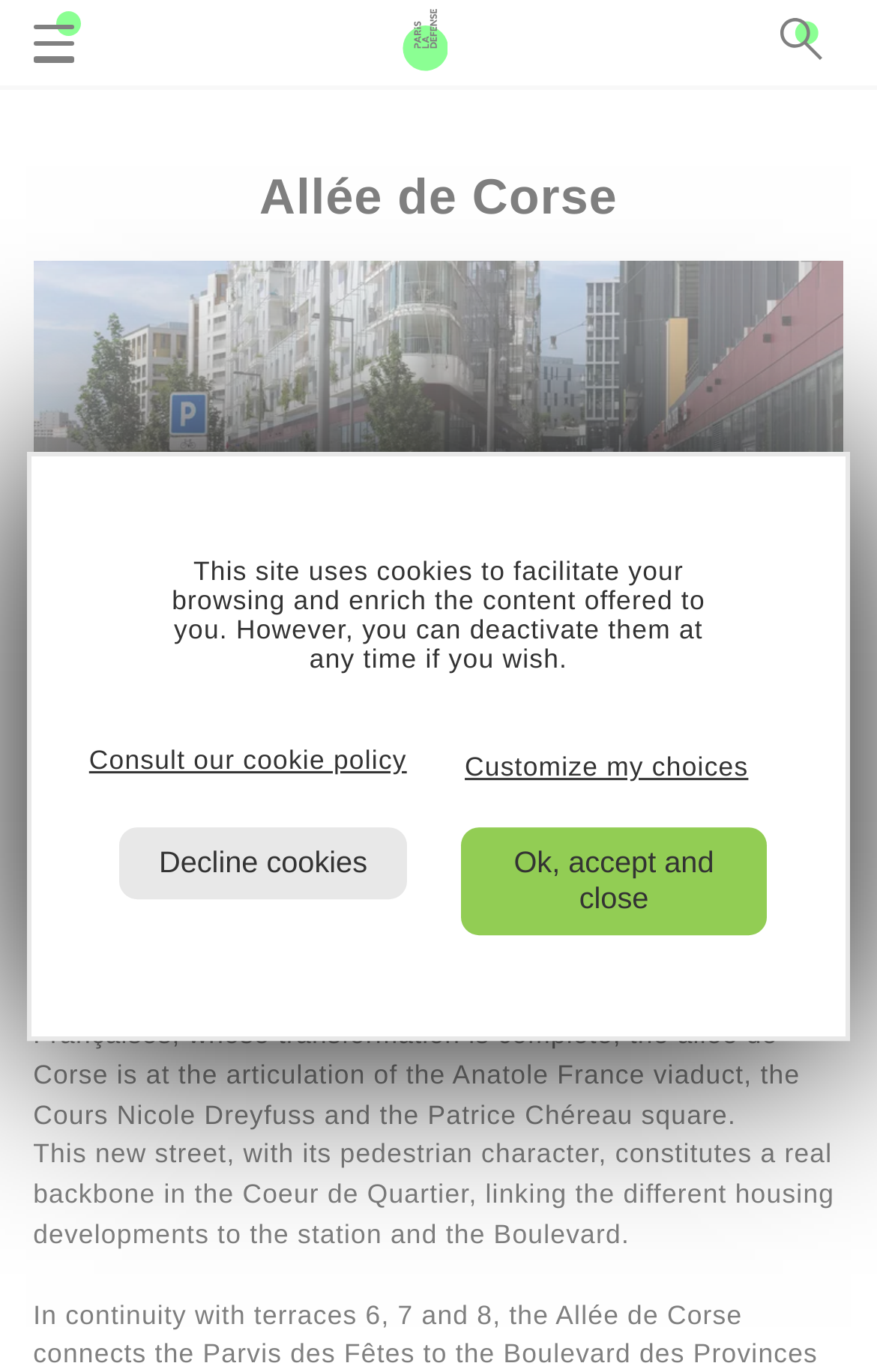Determine the bounding box for the HTML element described here: "Legal Notice". The coordinates should be given as [left, top, right, bottom] with each number being a float between 0 and 1.

None